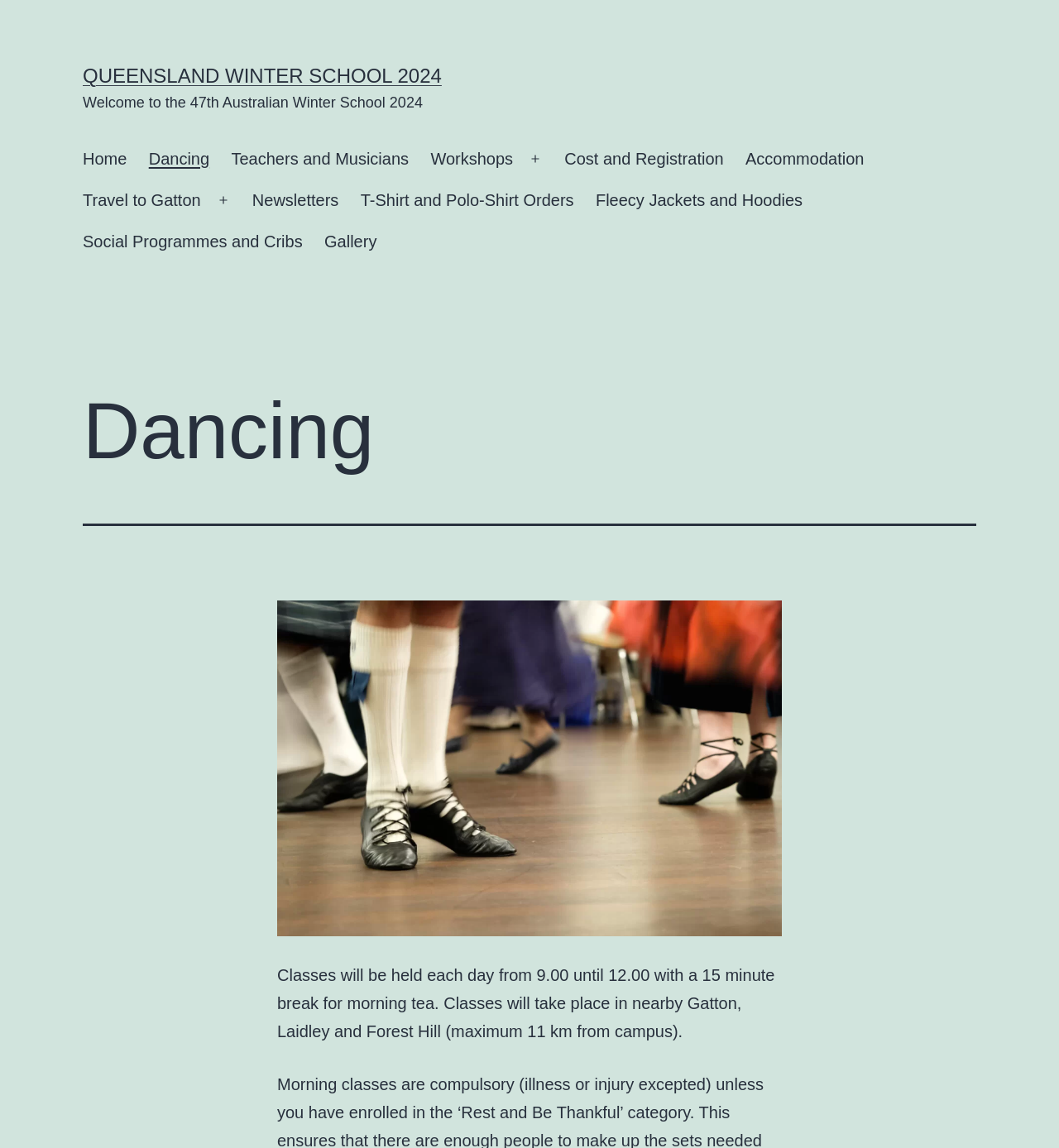What is the maximum distance from campus to the class locations?
Please utilize the information in the image to give a detailed response to the question.

I read the text that describes the class locations and found that the maximum distance from campus is 11 km.